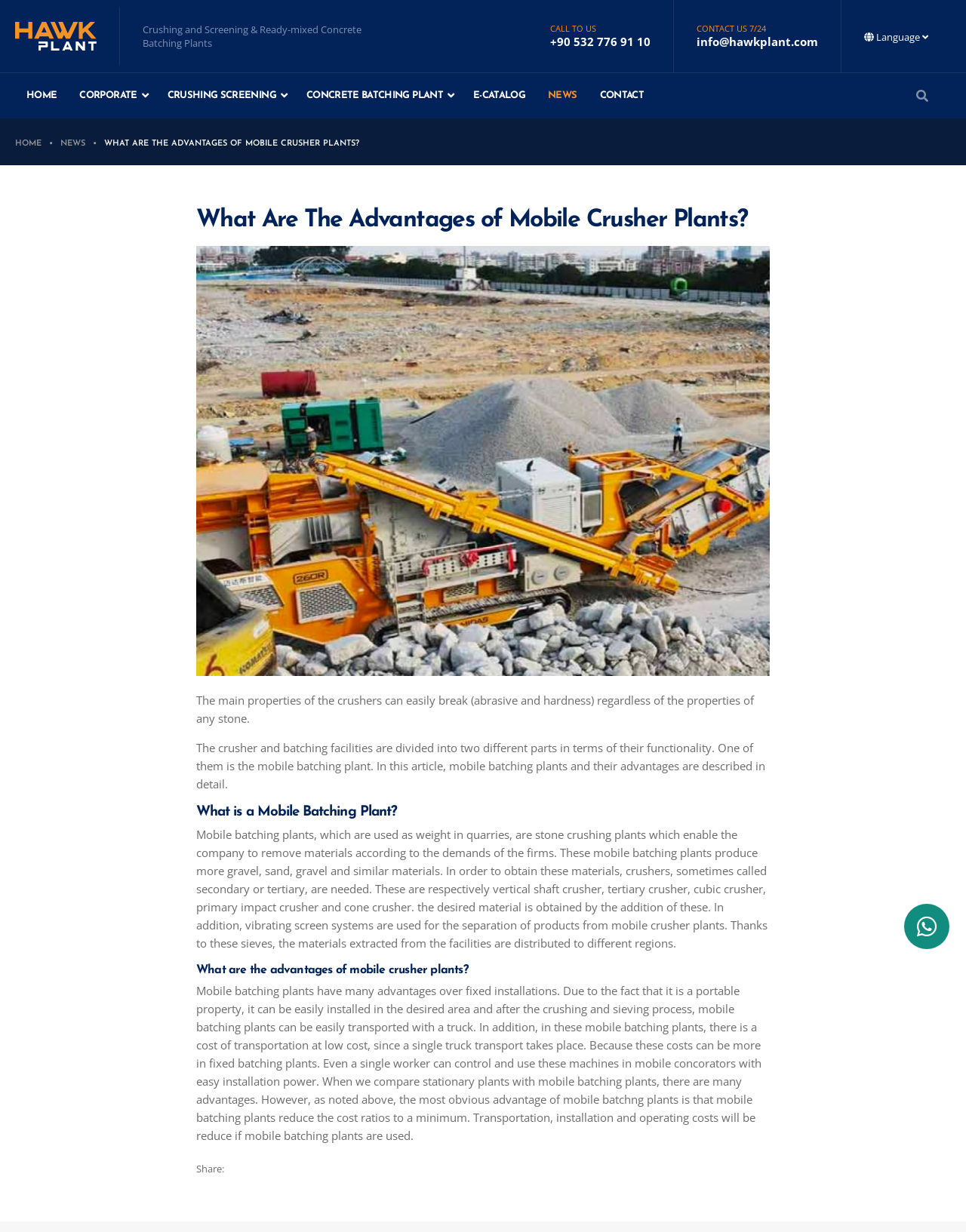Please identify the bounding box coordinates of the element's region that should be clicked to execute the following instruction: "Contact us via email". The bounding box coordinates must be four float numbers between 0 and 1, i.e., [left, top, right, bottom].

[0.721, 0.018, 0.847, 0.041]